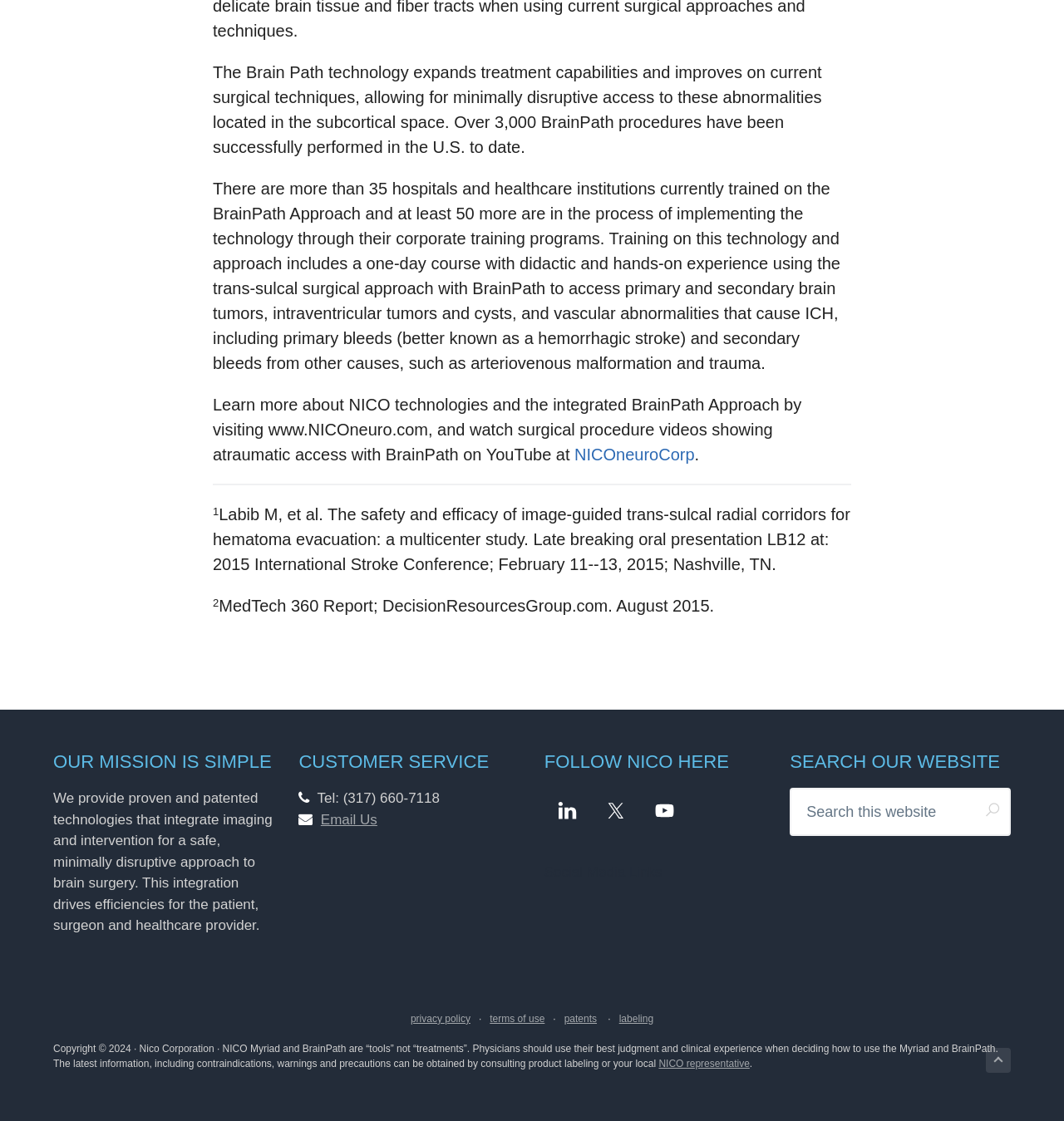Kindly determine the bounding box coordinates of the area that needs to be clicked to fulfill this instruction: "Search this website".

[0.742, 0.703, 0.95, 0.746]